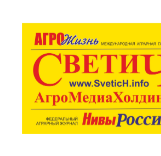What is the purpose of the website mentioned?
Based on the image, answer the question with as much detail as possible.

The text 'www.Svetich.info' is likely indicating a website associated with the brand or publication, providing more information about Svetich.